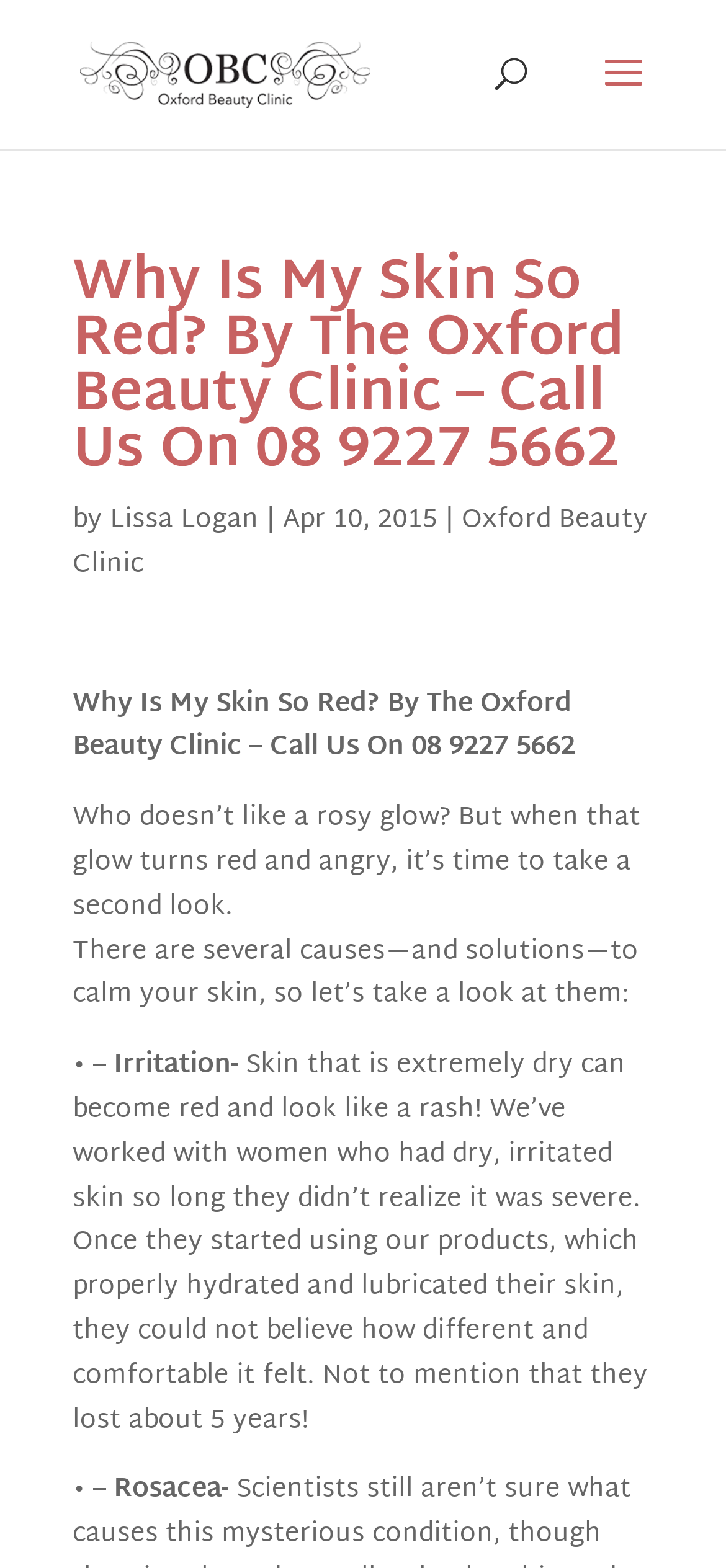When was the article published?
Provide a detailed and extensive answer to the question.

The publication date of the article can be found by looking at the text following the author's name, which is 'Apr 10, 2015'.